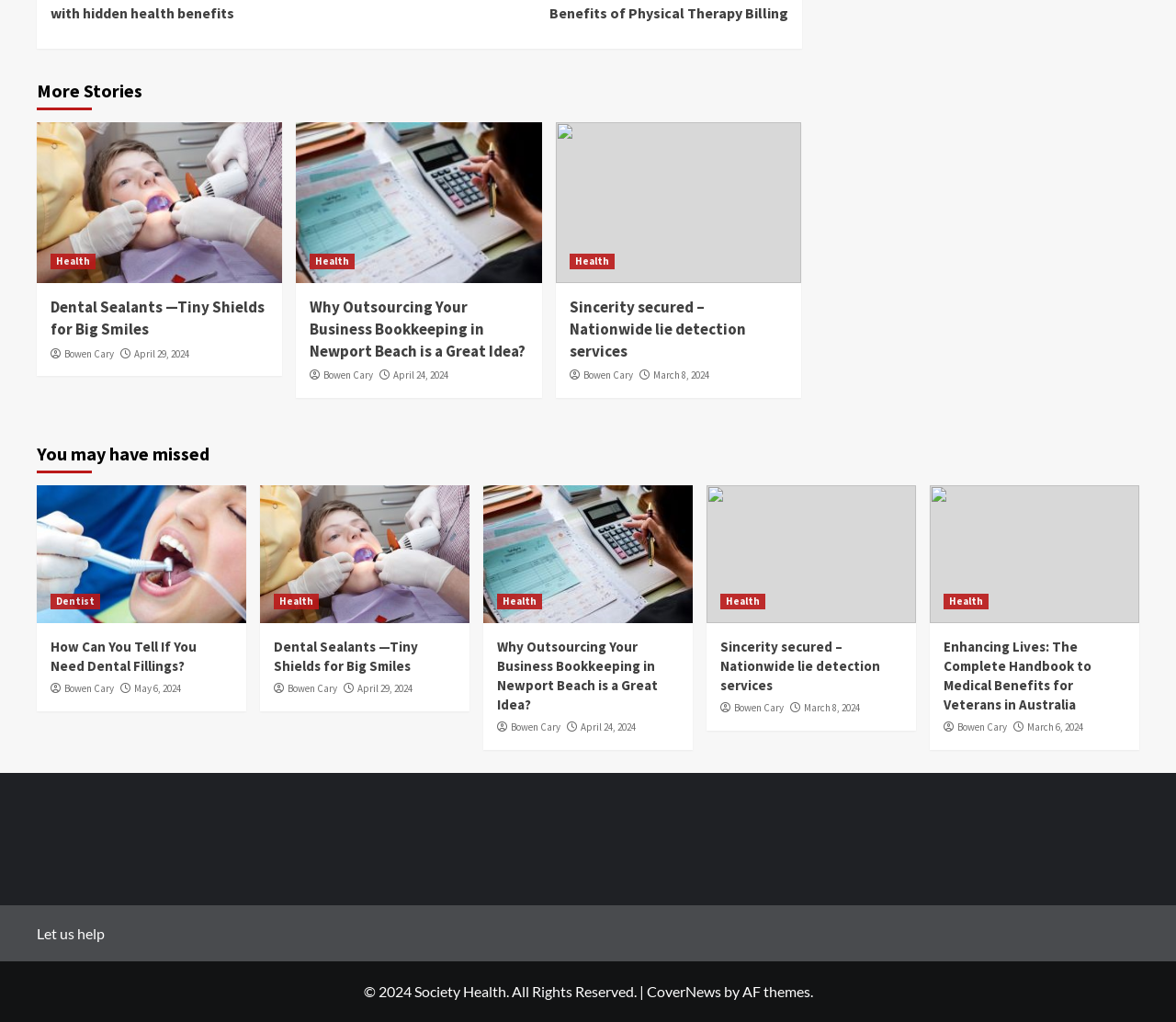Please find the bounding box coordinates of the element that you should click to achieve the following instruction: "Click the 'Search' button". The coordinates should be presented as four float numbers between 0 and 1: [left, top, right, bottom].

None